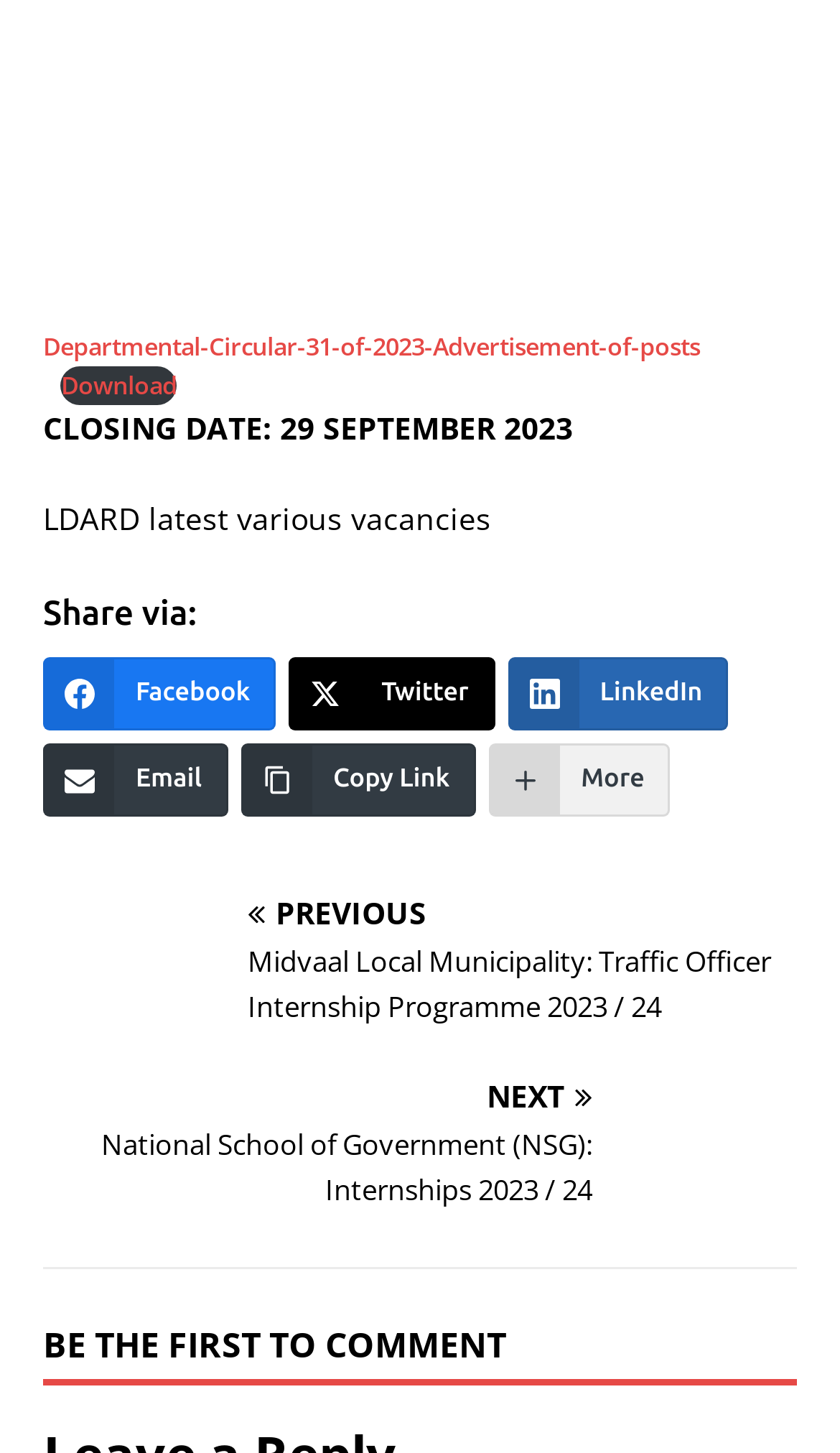Identify the bounding box for the described UI element. Provide the coordinates in (top-left x, top-left y, bottom-right x, bottom-right y) format with values ranging from 0 to 1: Copy Link

[0.286, 0.512, 0.566, 0.563]